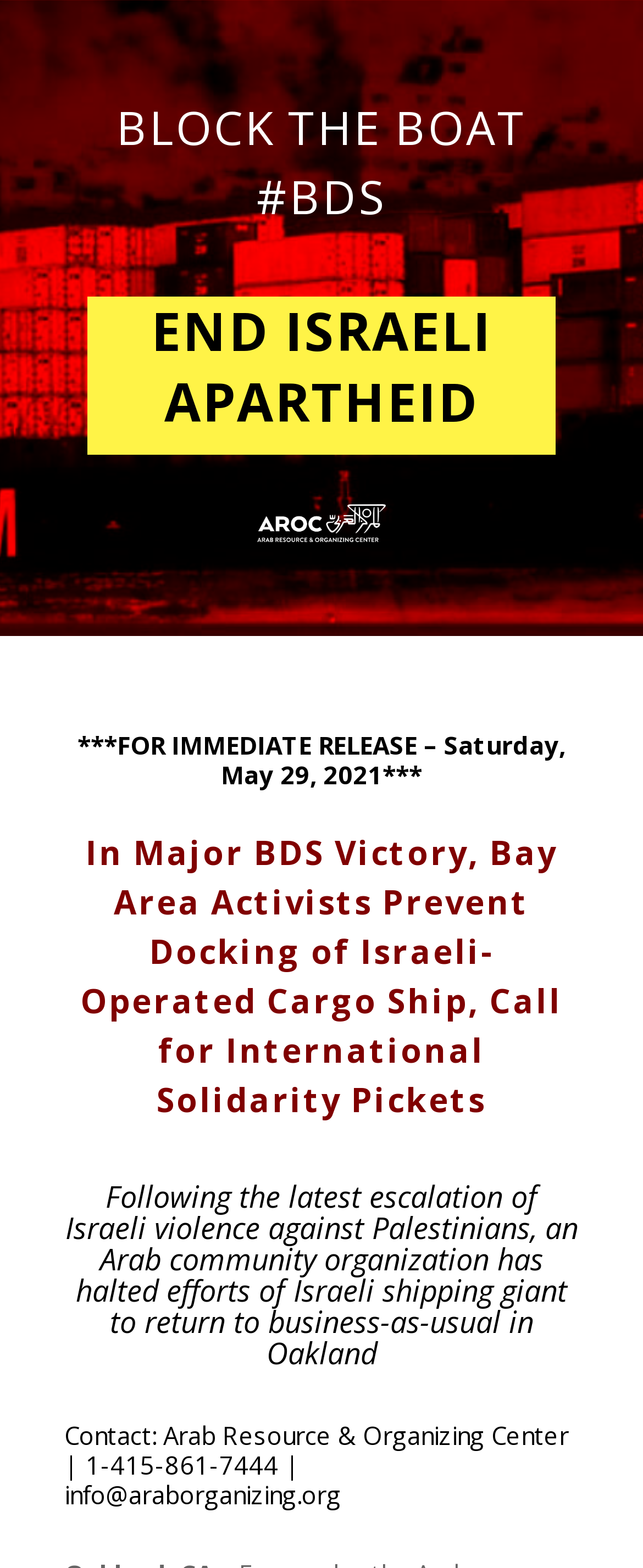What is the date of the press release?
Carefully examine the image and provide a detailed answer to the question.

The date of the press release is mentioned in the title of the webpage as 'Press Release May 29 2021' and also in the static text '***FOR IMMEDIATE RELEASE – Saturday, May 29, 2021***'.